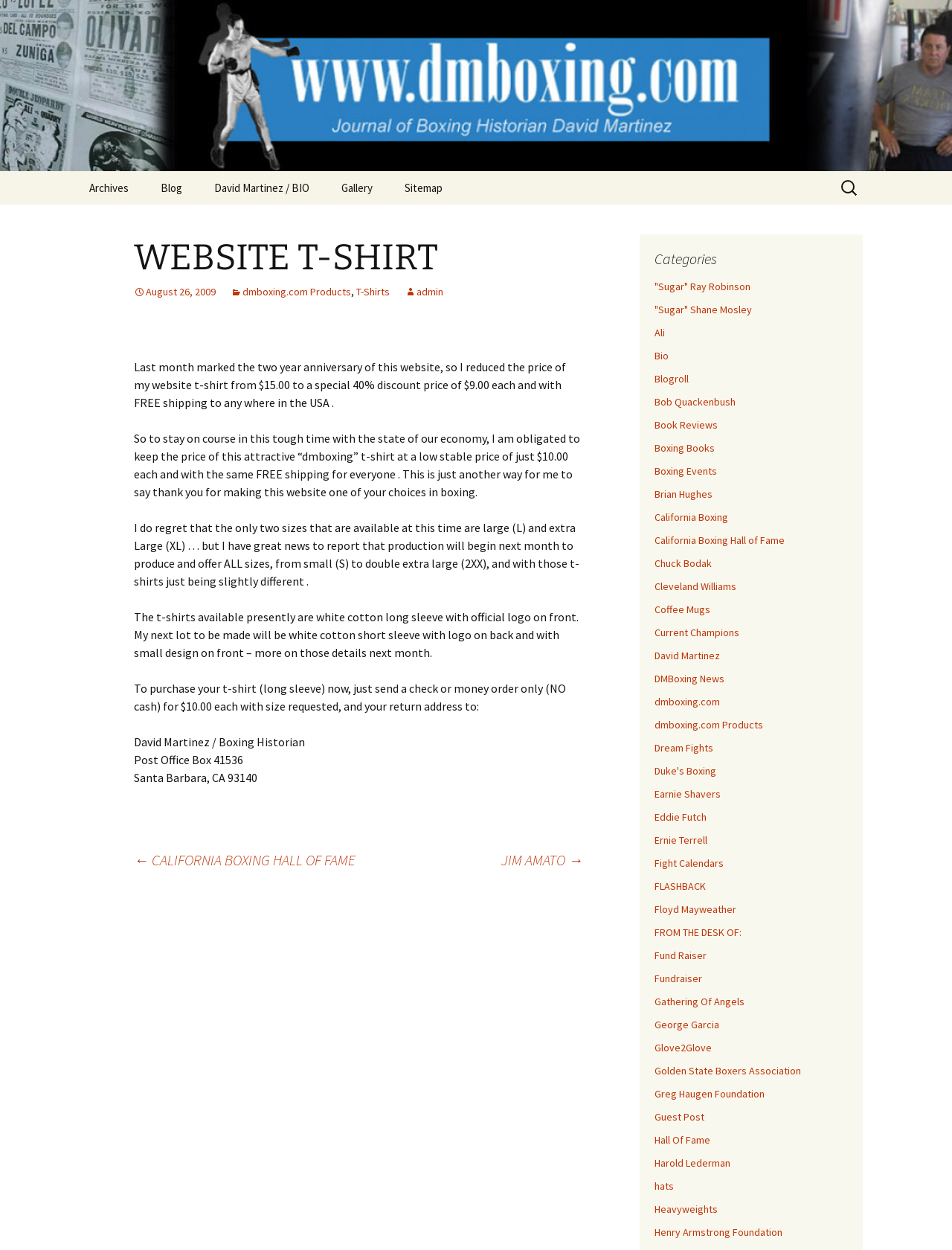What are the available sizes of the t-shirt?
Using the image as a reference, answer the question with a short word or phrase.

Large and Extra Large